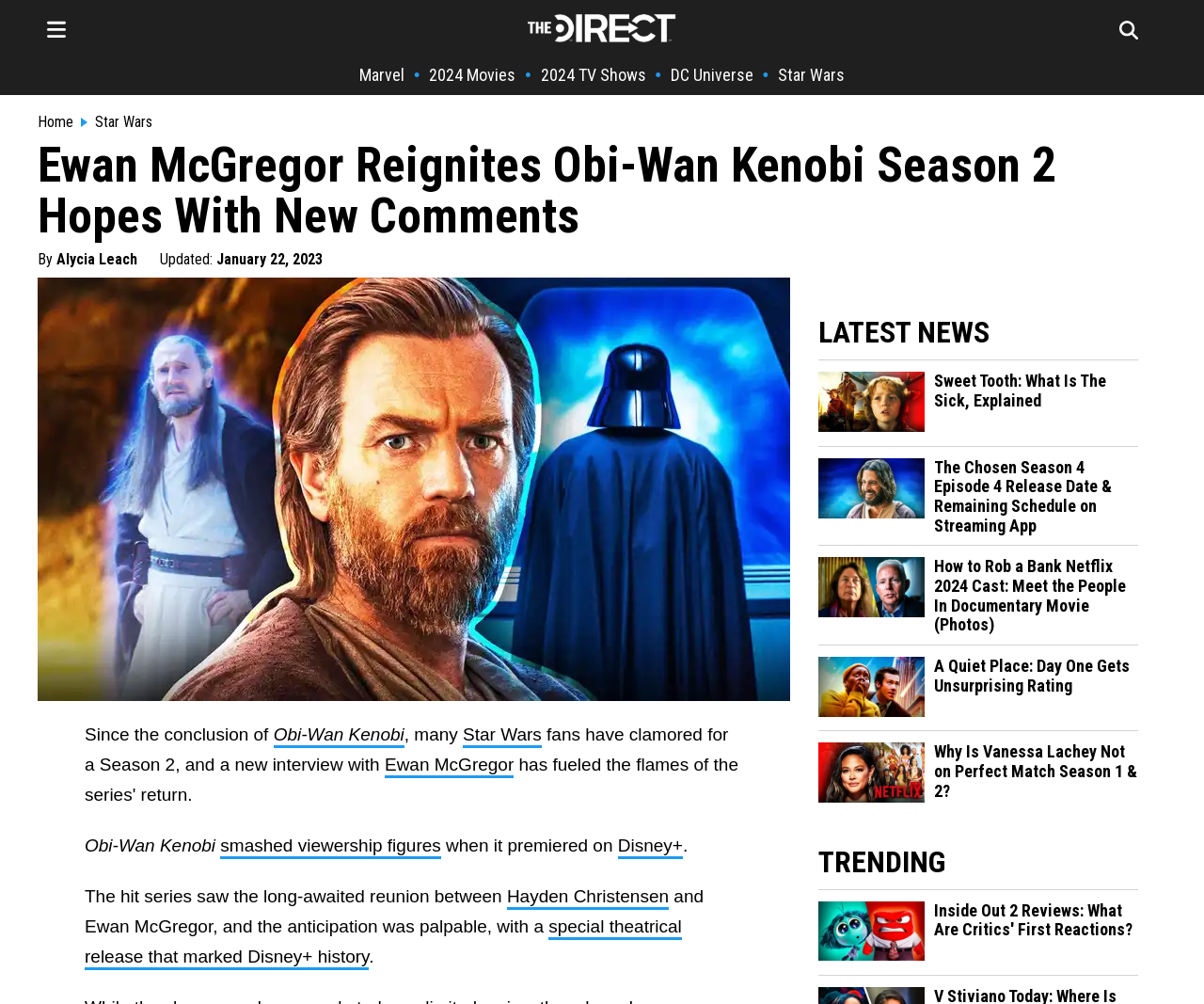Describe all the significant parts and information present on the webpage.

This webpage appears to be an entertainment news article about Ewan McGregor and the possibility of a second season of the Obi-Wan Kenobi series. At the top of the page, there is a logo for "The Direct" and a navigation menu with links to Marvel, 2024 Movies, 2024 TV Shows, DC Universe, and Star Wars. 

Below the navigation menu, there is a large heading that reads "Ewan McGregor Reignites Obi-Wan Kenobi Season 2 Hopes With New Comments." To the left of the heading, there is a small image, and to the right, there is a byline with the author's name, Alycia Leach, and a timestamp indicating when the article was updated.

The main content of the article is a large block of text that discusses Ewan McGregor's comments about the possibility of a second season of Obi-Wan Kenobi. The text is divided into several paragraphs, with links to related topics, such as Star Wars and Disney+, scattered throughout. There is also a large image of Ewan McGregor as Obi-Wan Kenobi.

In the lower half of the page, there are two sections: "LATEST NEWS" and "TRENDING". Each section contains a list of links to other news articles, with accompanying images and brief summaries. The articles appear to be related to entertainment news, with topics ranging from TV shows and movies to celebrity news and reviews.